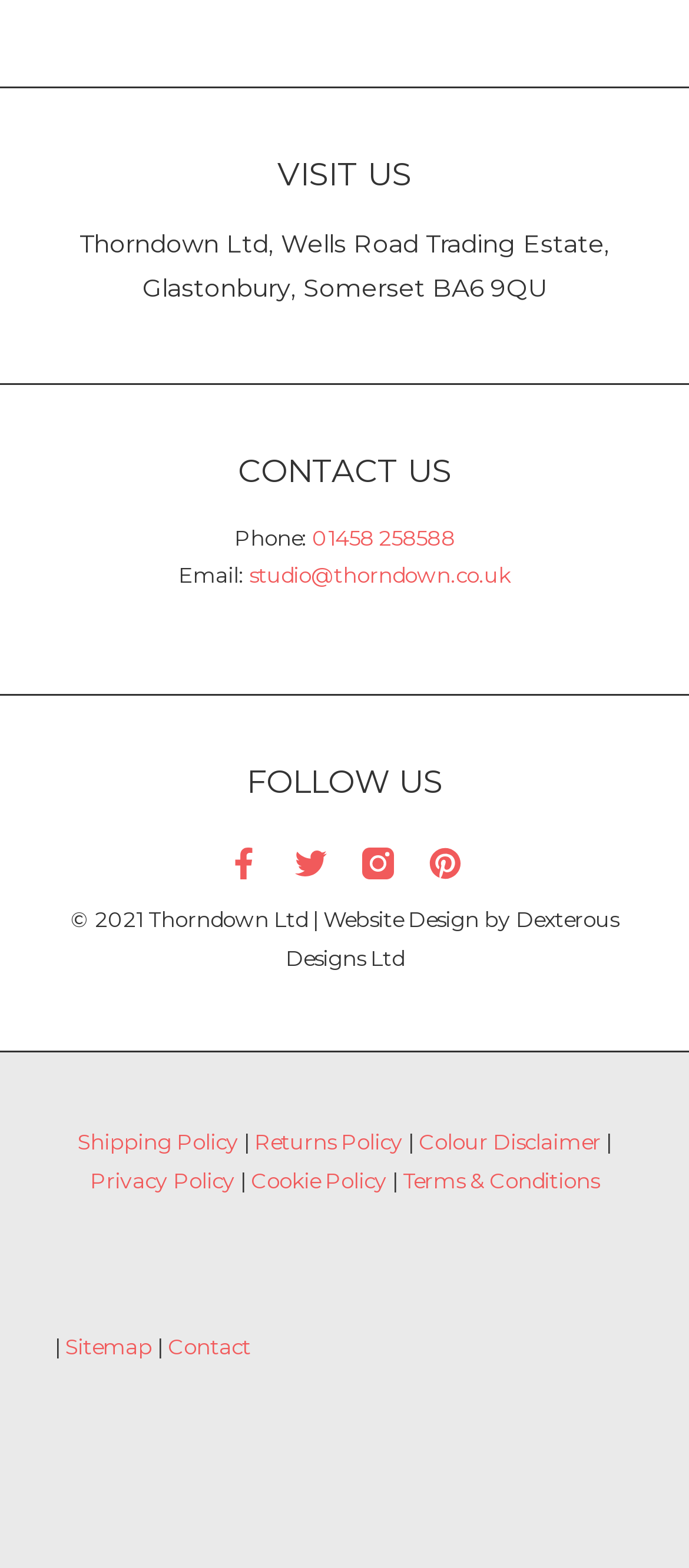Pinpoint the bounding box coordinates of the area that must be clicked to complete this instruction: "Visit the Facebook page".

[0.331, 0.54, 0.377, 0.561]